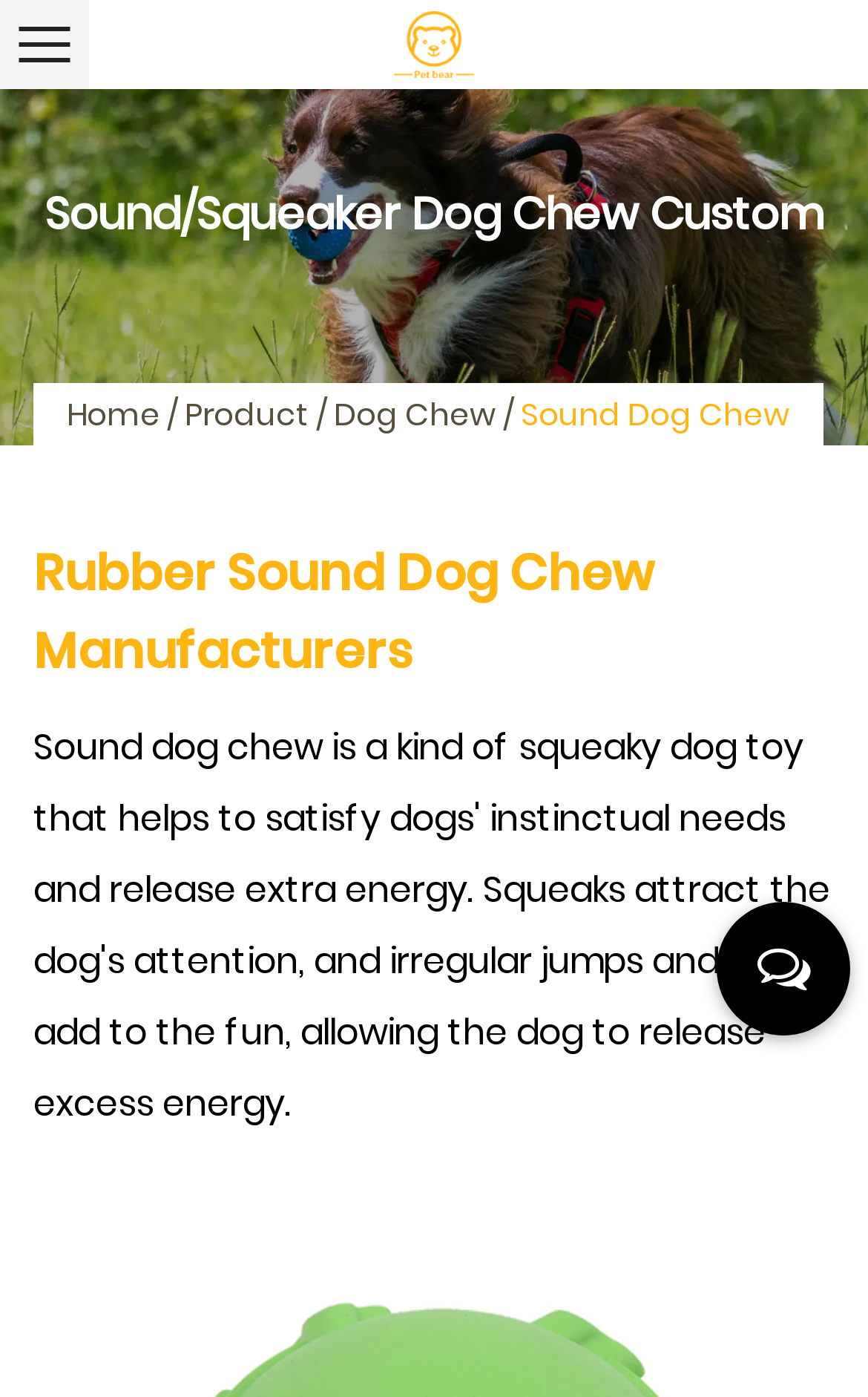Utilize the details in the image to give a detailed response to the question: What is the role of the company in the industry?

The company is a manufacturer of rubber sound dog chew products, which can be inferred from the heading 'Rubber Sound Dog Chew Manufacturers' and the fact that it is a prominent element on the webpage.